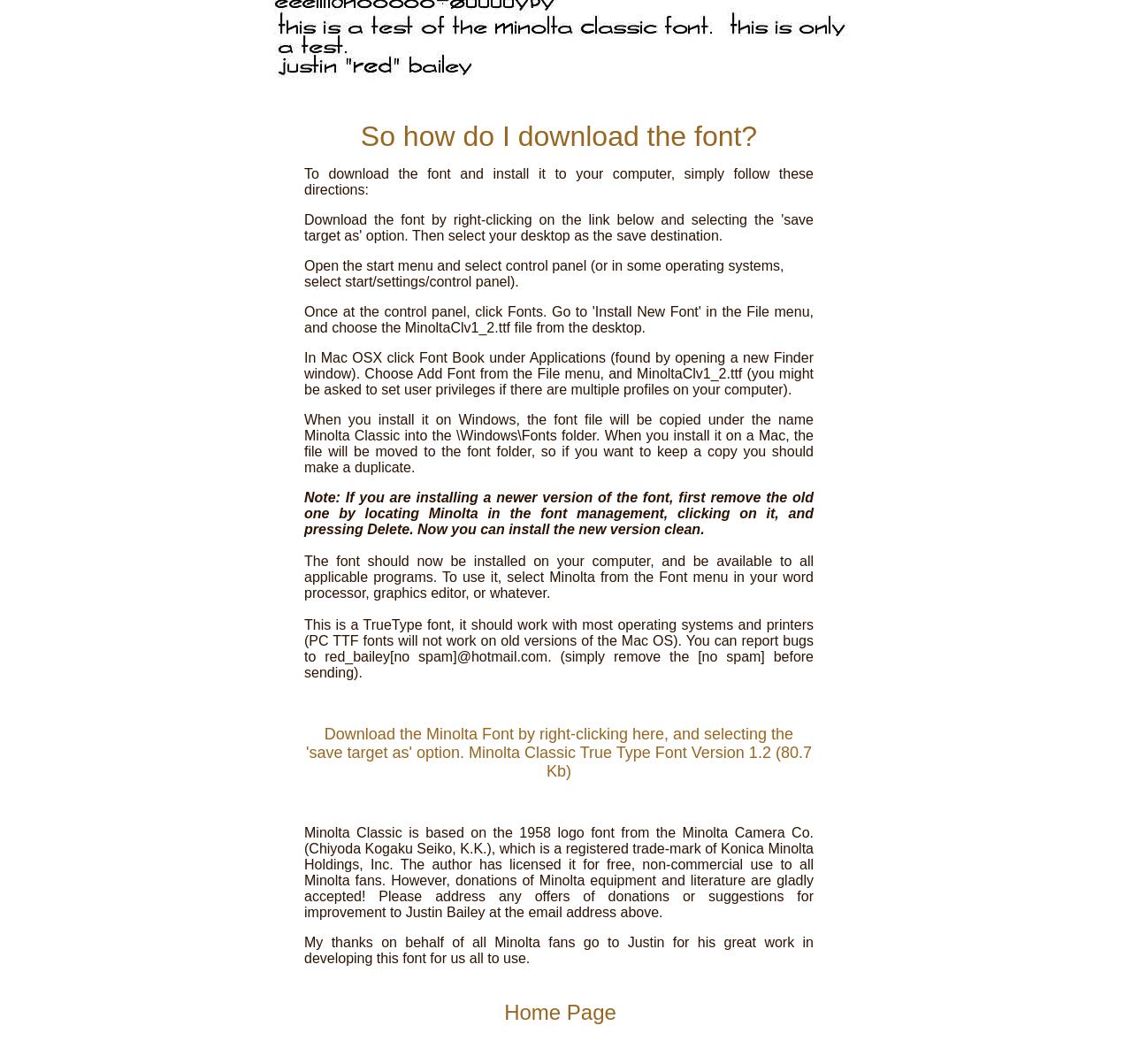How do I download the font?
Please ensure your answer is as detailed and informative as possible.

The instructions for downloading the font are provided in the text, which states to right-click on the link and select the 'save target as' option.